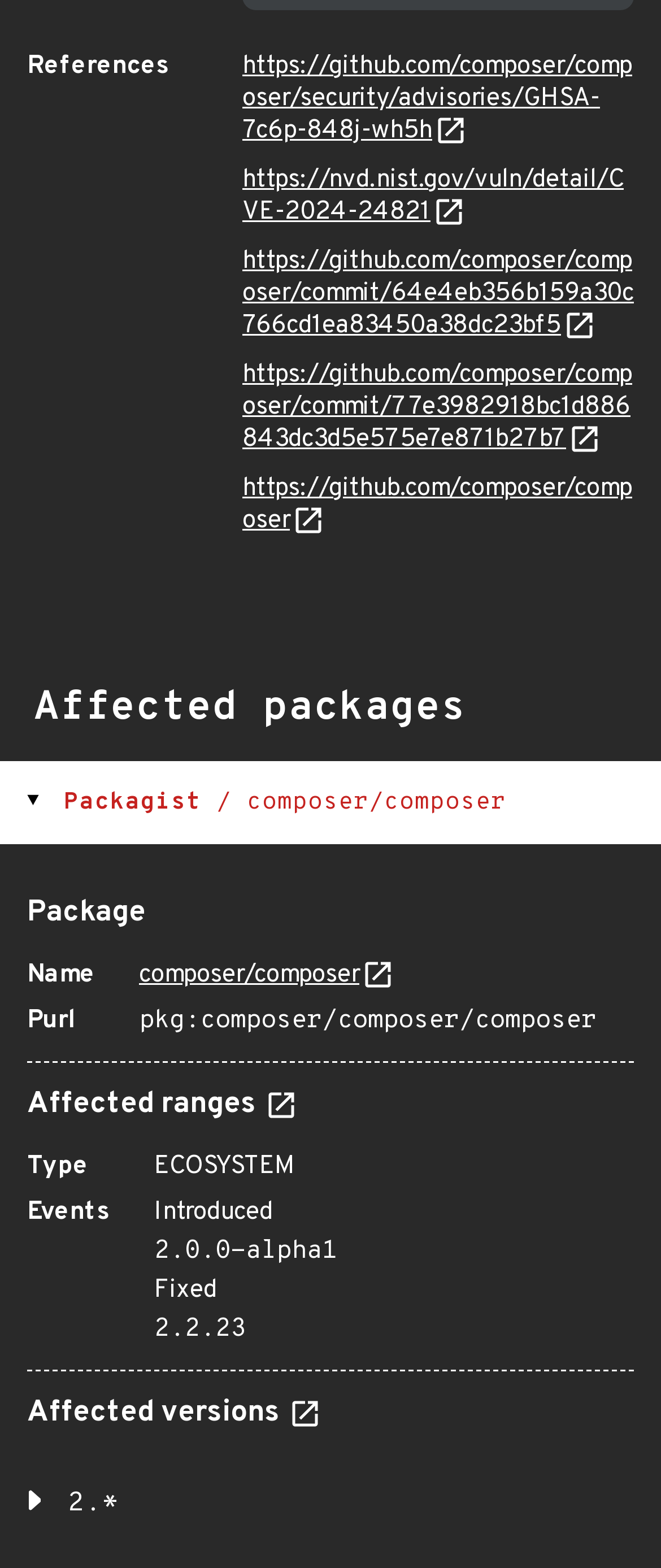Respond with a single word or short phrase to the following question: 
What is the type of affected ranges?

ECOSYSTEM